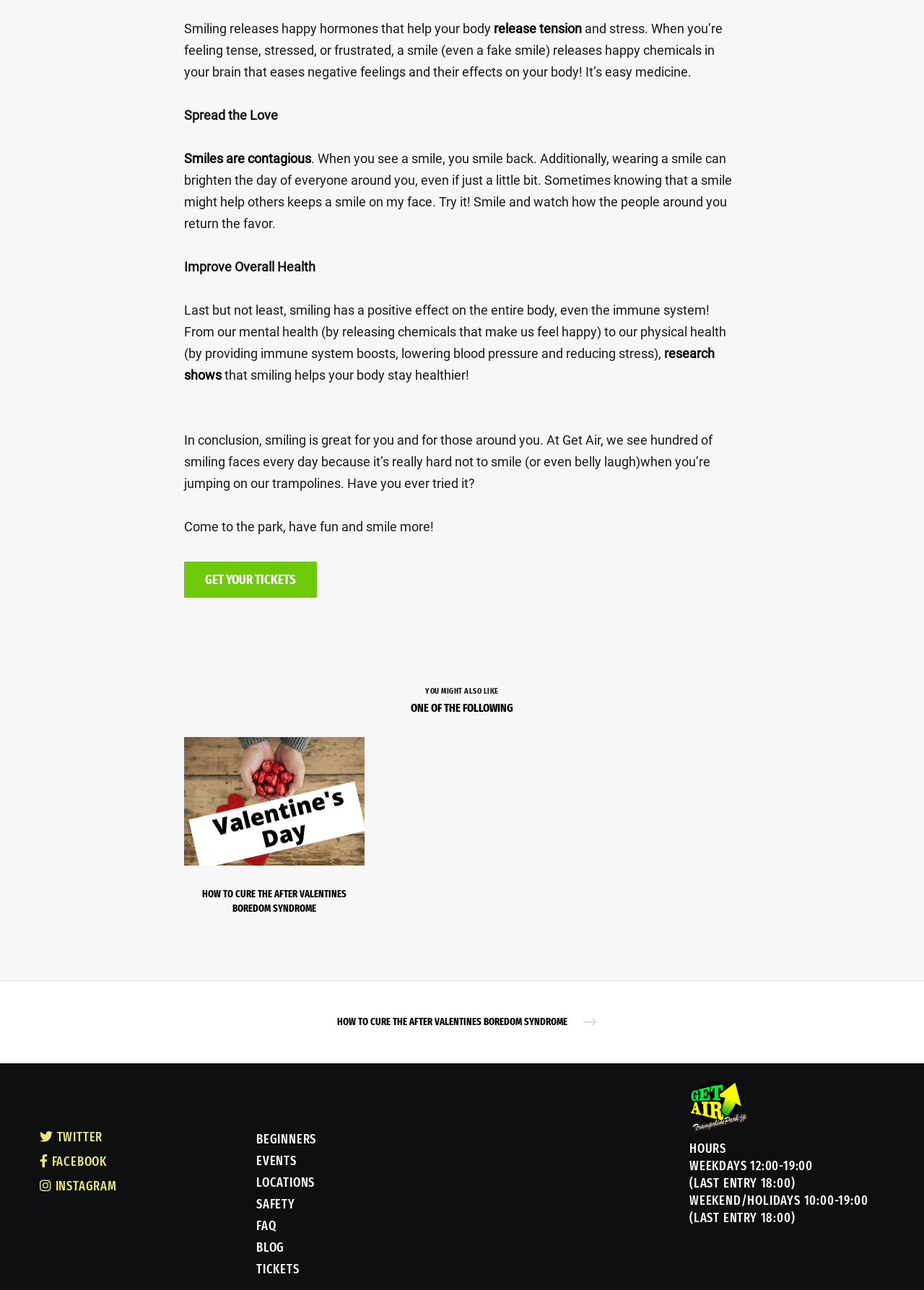Find the bounding box coordinates of the area to click in order to follow the instruction: "View publication metrics".

None